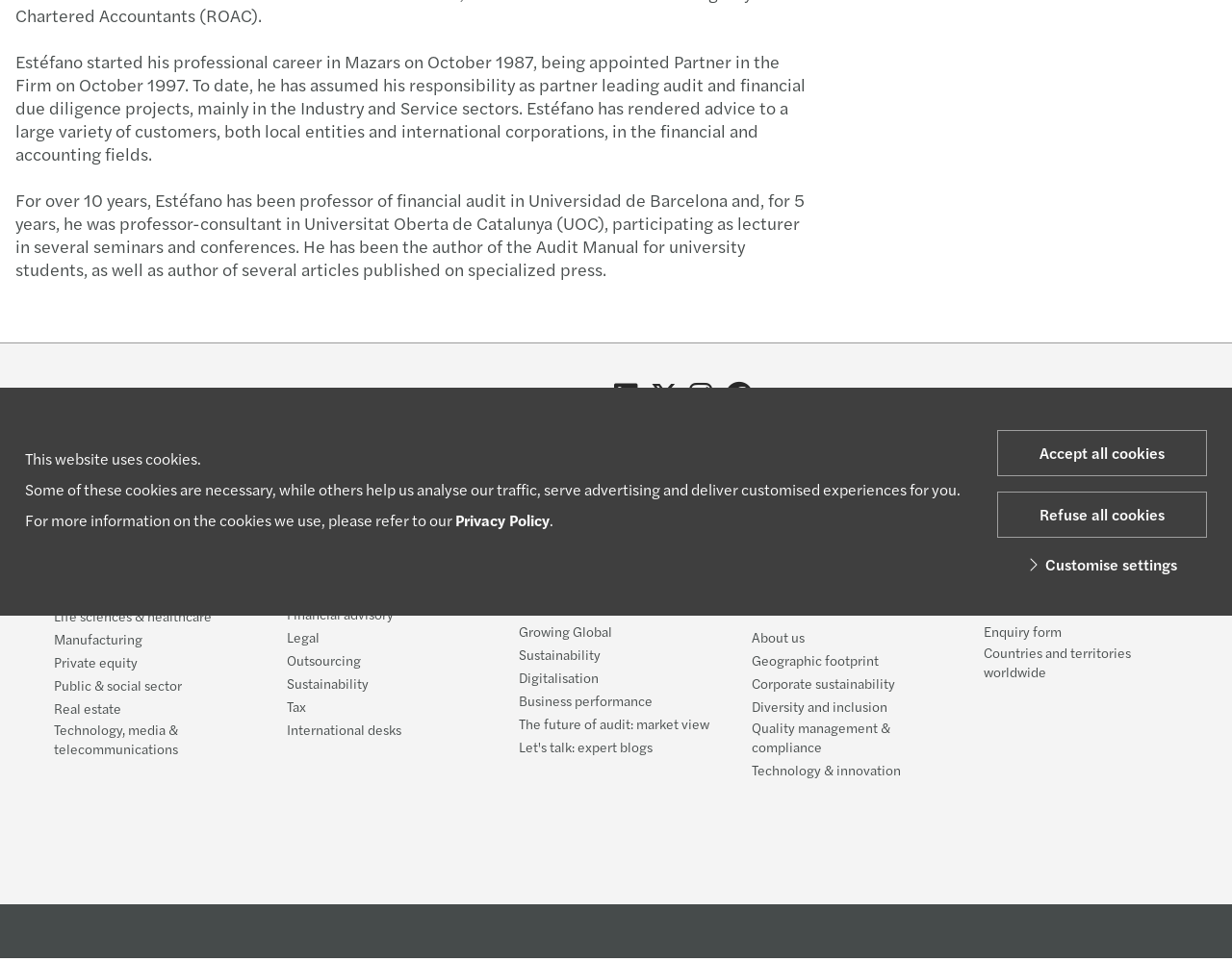Locate the bounding box coordinates for the element described below: "Follow on Twitter". The coordinates must be four float values between 0 and 1, formatted as [left, top, right, bottom].

[0.528, 0.397, 0.55, 0.425]